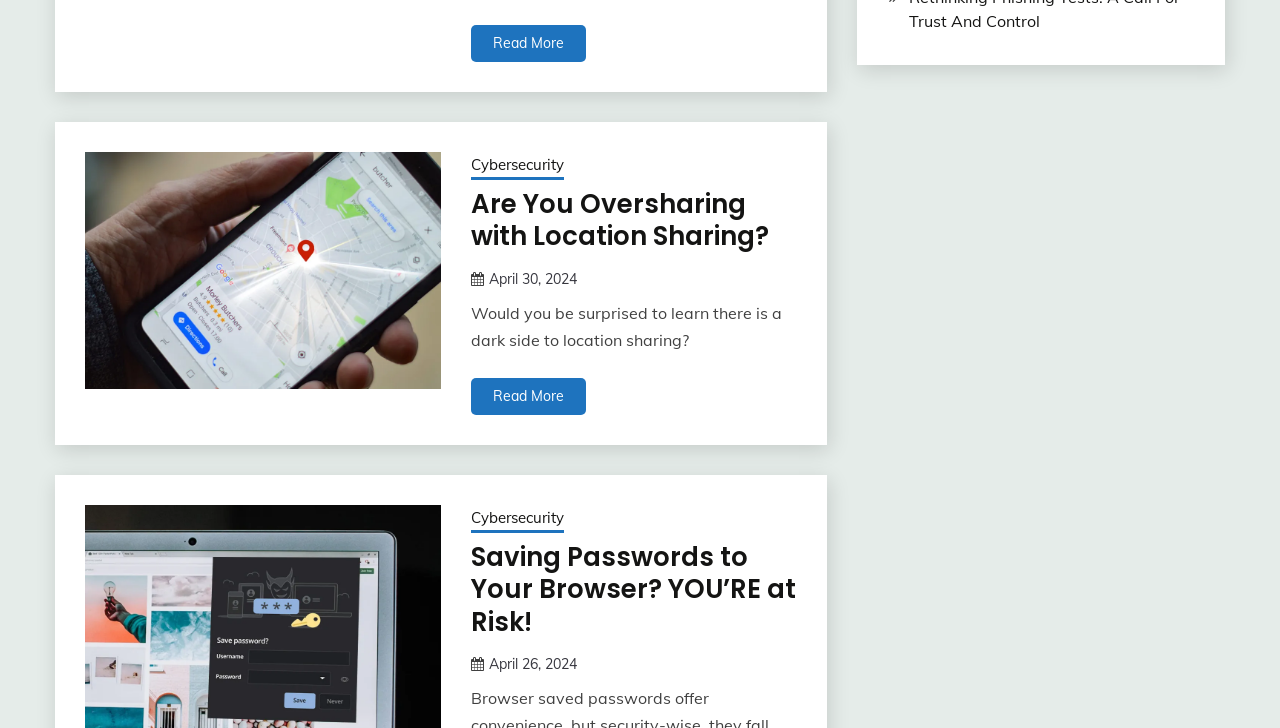Locate the bounding box of the UI element described in the following text: "April 30, 2024April 1, 2024".

[0.382, 0.37, 0.451, 0.395]